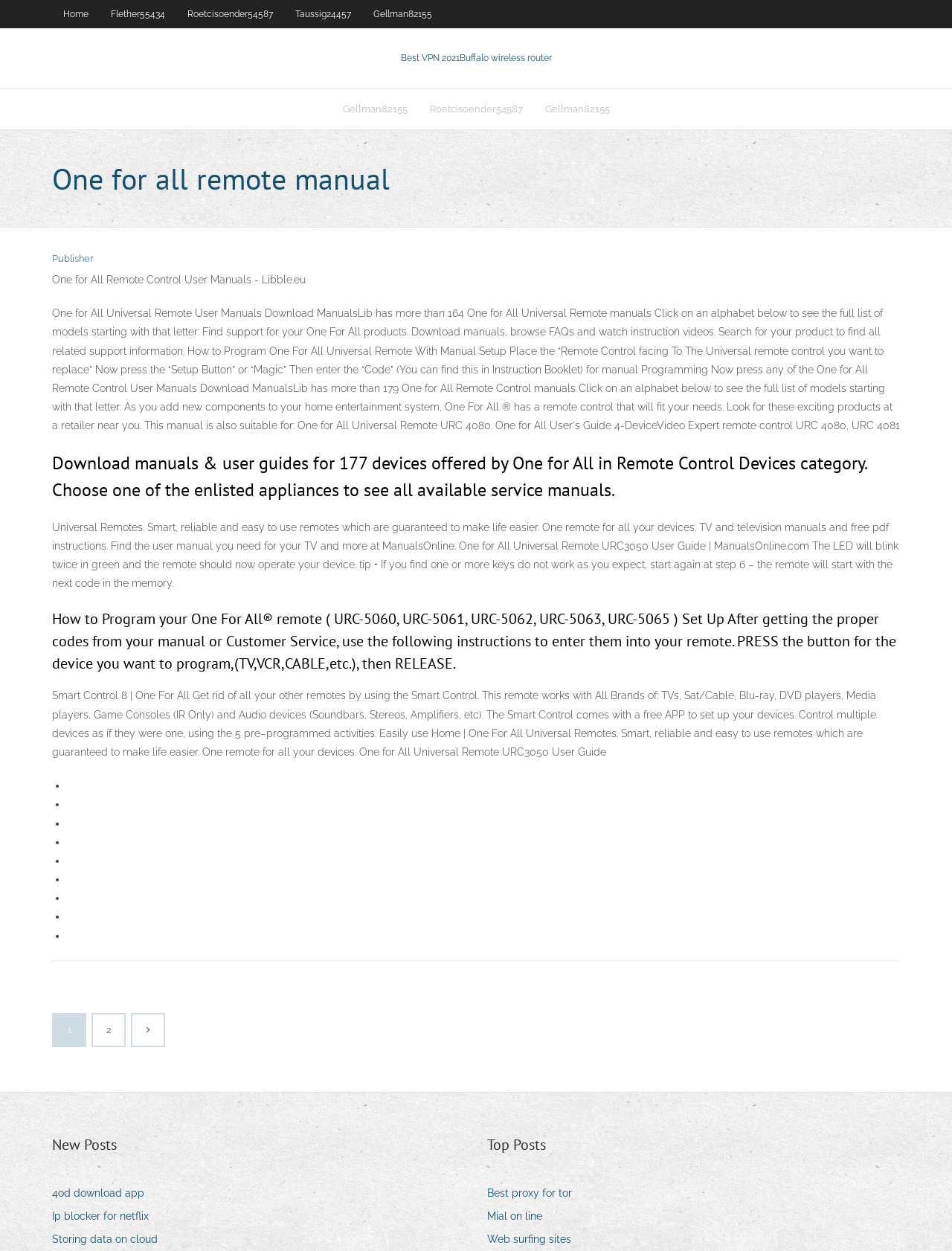What is the function of the Smart Control remote?
Please use the image to deliver a detailed and complete answer.

The webpage describes the Smart Control remote as a device that can control multiple devices, including TVs, Sat/Cable, Blu-ray, DVD players, Media players, Game Consoles, and Audio devices. It also mentions that the Smart Control comes with a free APP to set up devices and allows users to control multiple devices as if they were one, using the 5 pre-programmed activities.